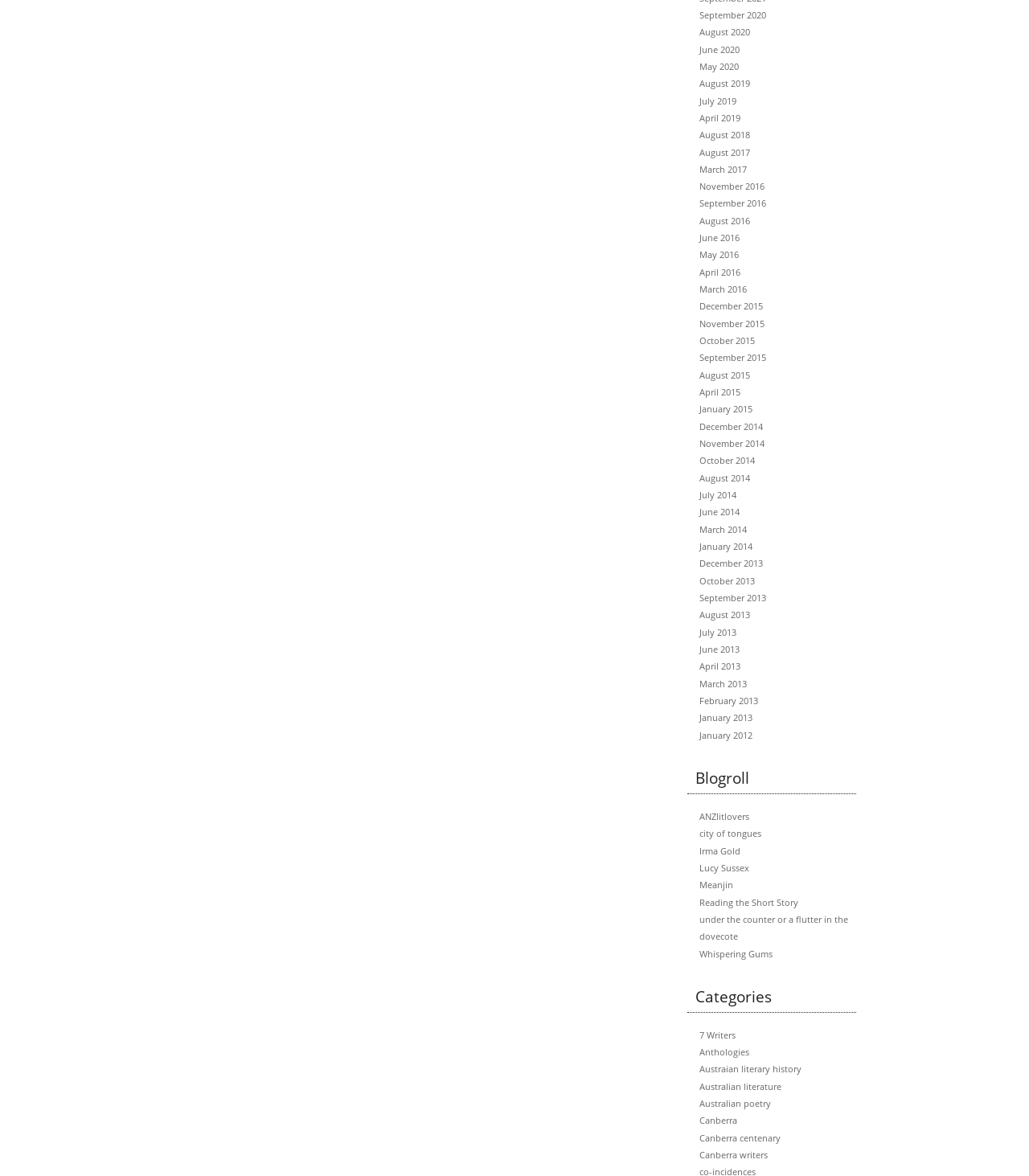Can you show the bounding box coordinates of the region to click on to complete the task described in the instruction: "View blogroll"?

[0.668, 0.649, 0.832, 0.675]